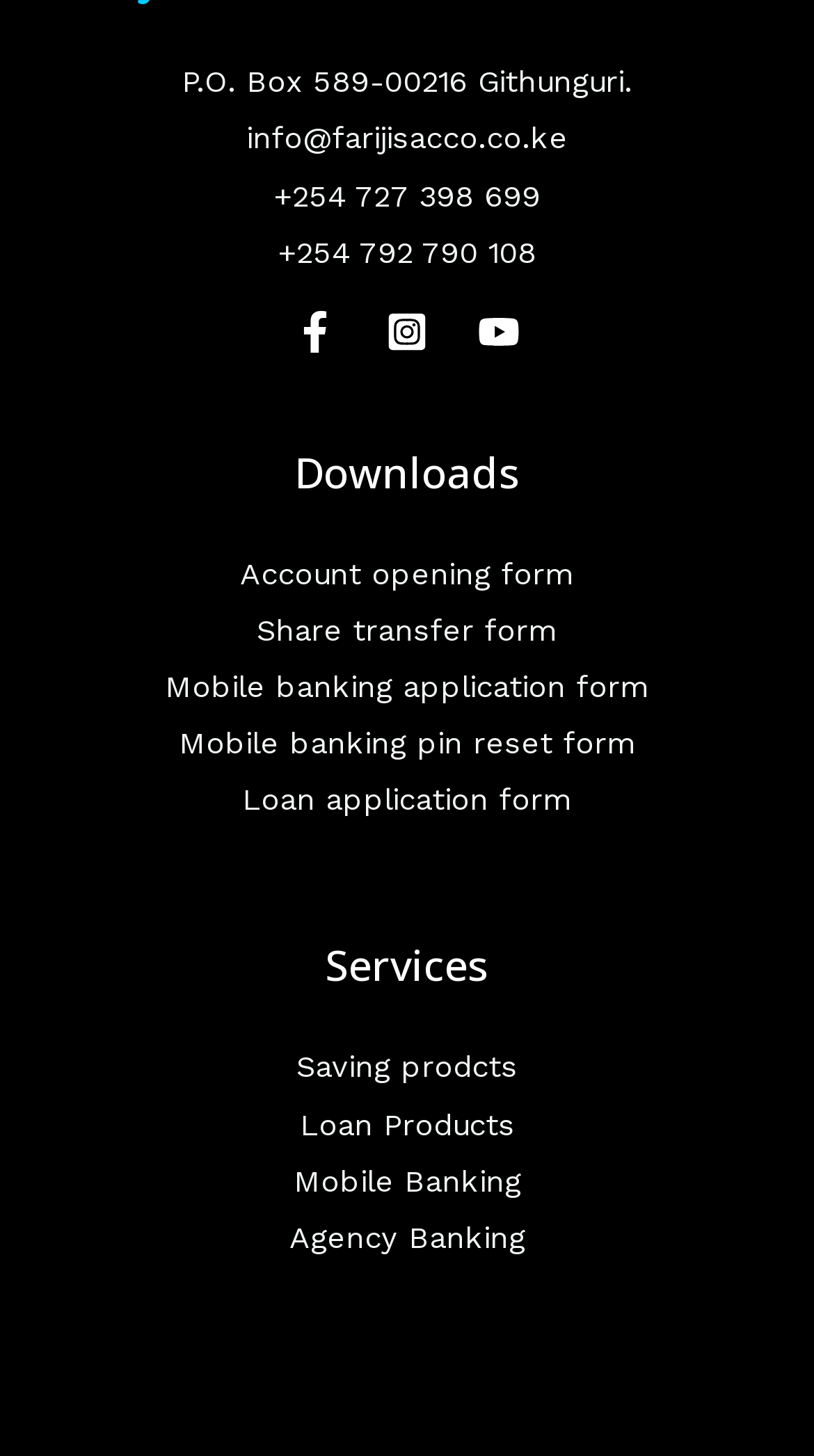Locate the bounding box coordinates of the clickable region to complete the following instruction: "View YouTube channel."

[0.587, 0.214, 0.638, 0.242]